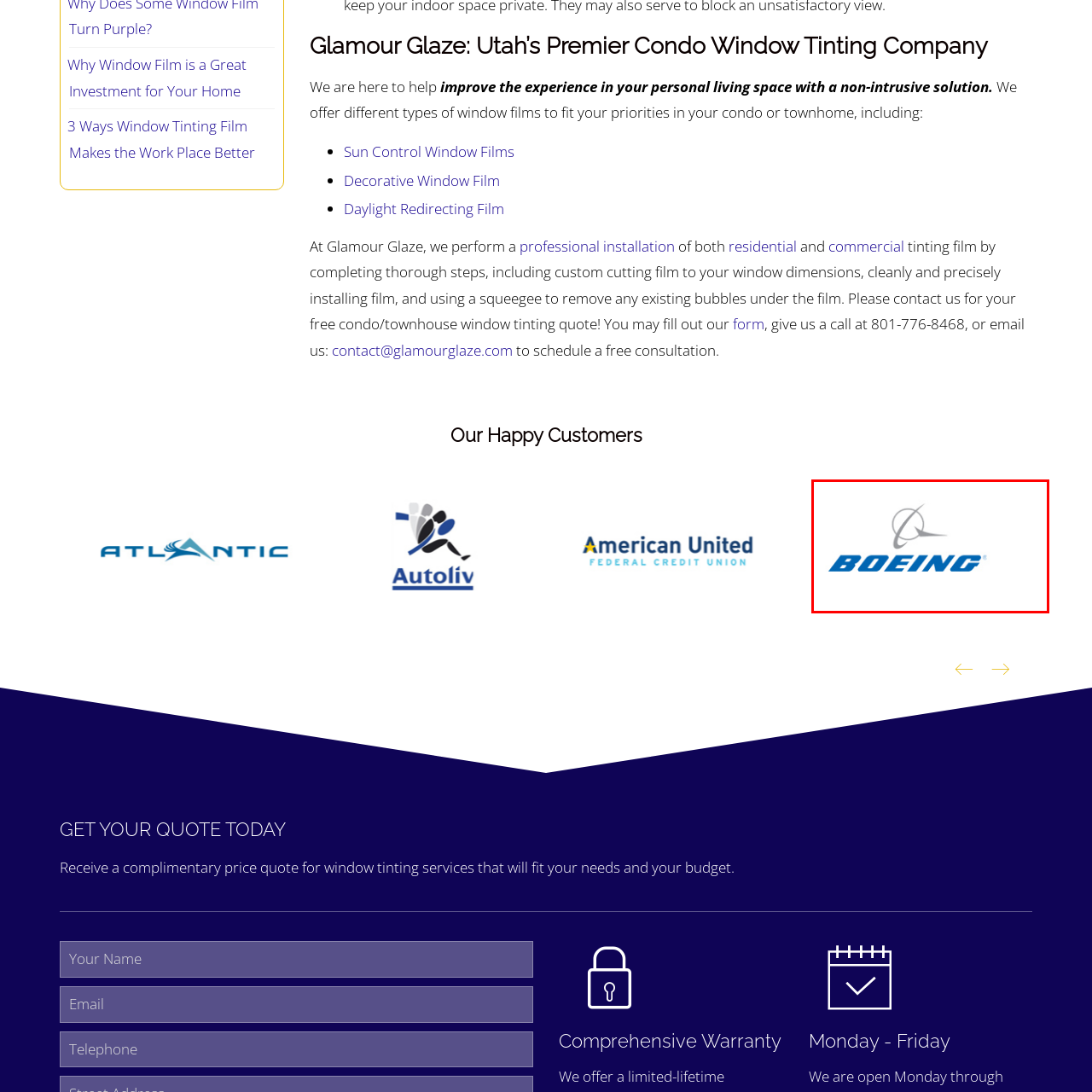What is the specialty of Glamour Glaze?
Look at the section marked by the red bounding box and provide a single word or phrase as your answer.

Window tinting service